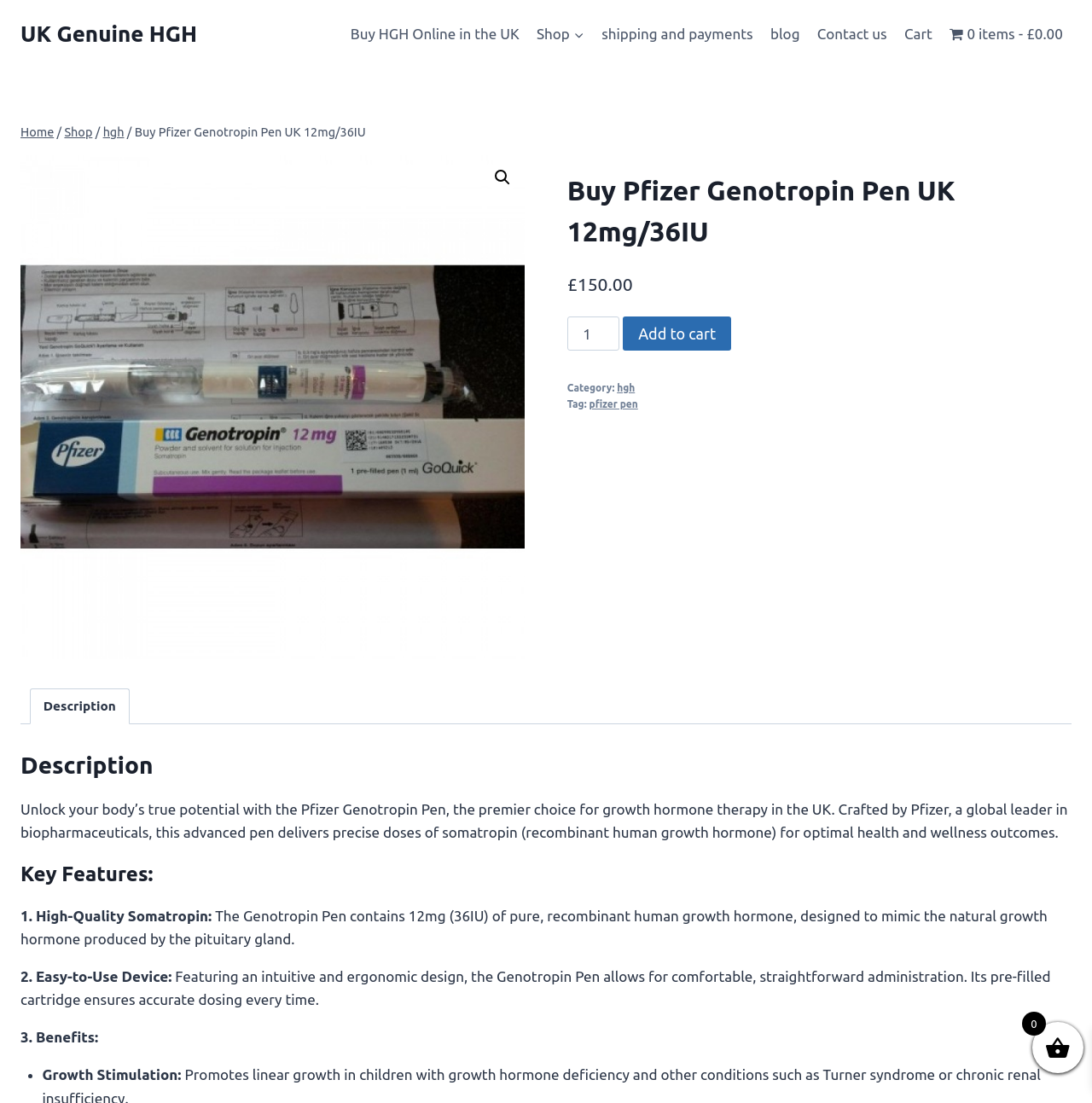Please determine the bounding box of the UI element that matches this description: Add to cart. The coordinates should be given as (top-left x, top-left y, bottom-right x, bottom-right y), with all values between 0 and 1.

[0.571, 0.287, 0.67, 0.318]